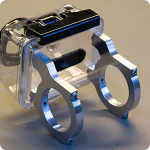Answer the following inquiry with a single word or phrase:
What is the material of the brackets?

Aluminum